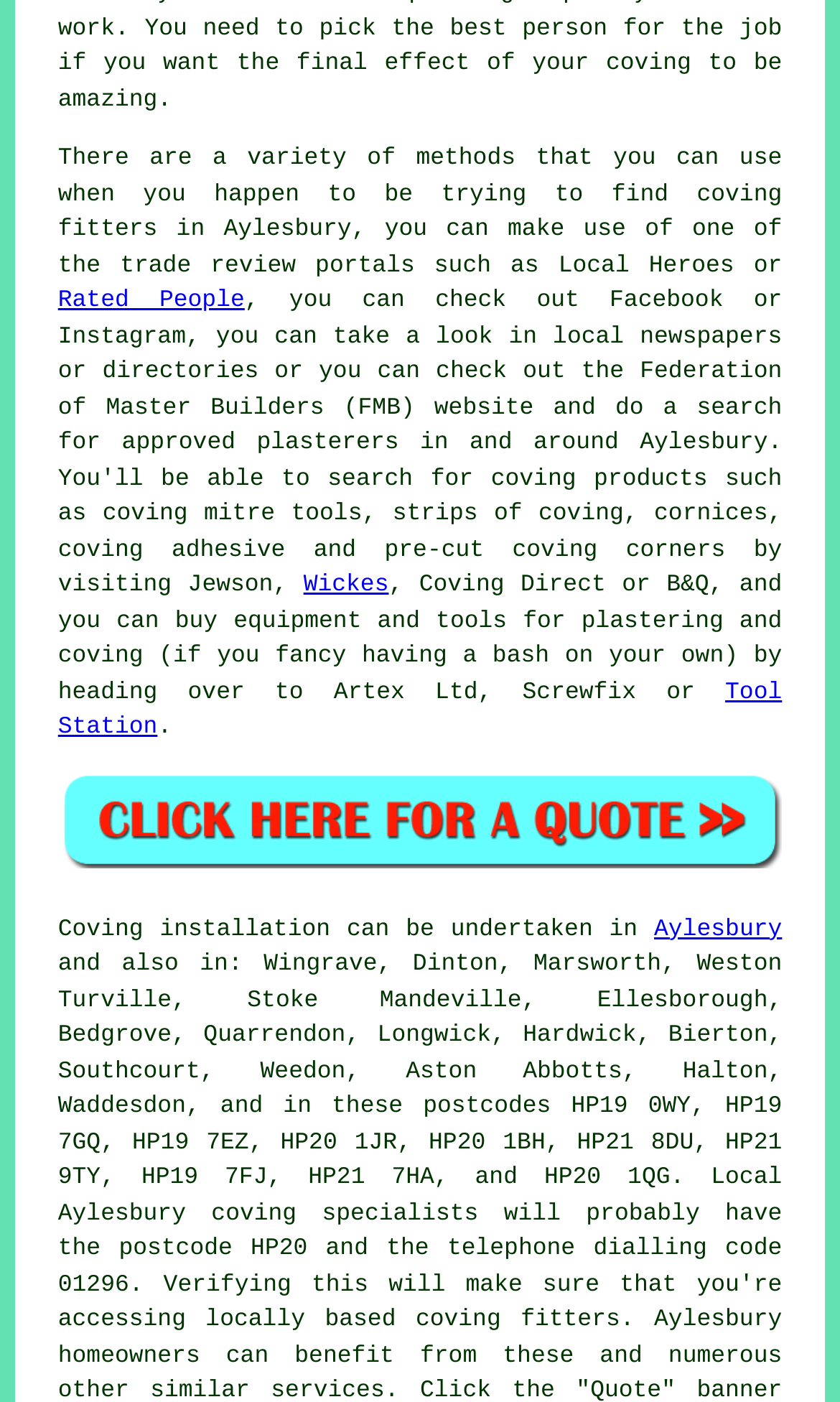What is the purpose of the 'Click to Find Aylesbury Coving Specialists' link?
Refer to the screenshot and deliver a thorough answer to the question presented.

The 'Click to Find Aylesbury Coving Specialists' link is likely a call-to-action button that allows users to find coving specialists in Aylesbury. This link is accompanied by an image with the same text, indicating its importance on the webpage.